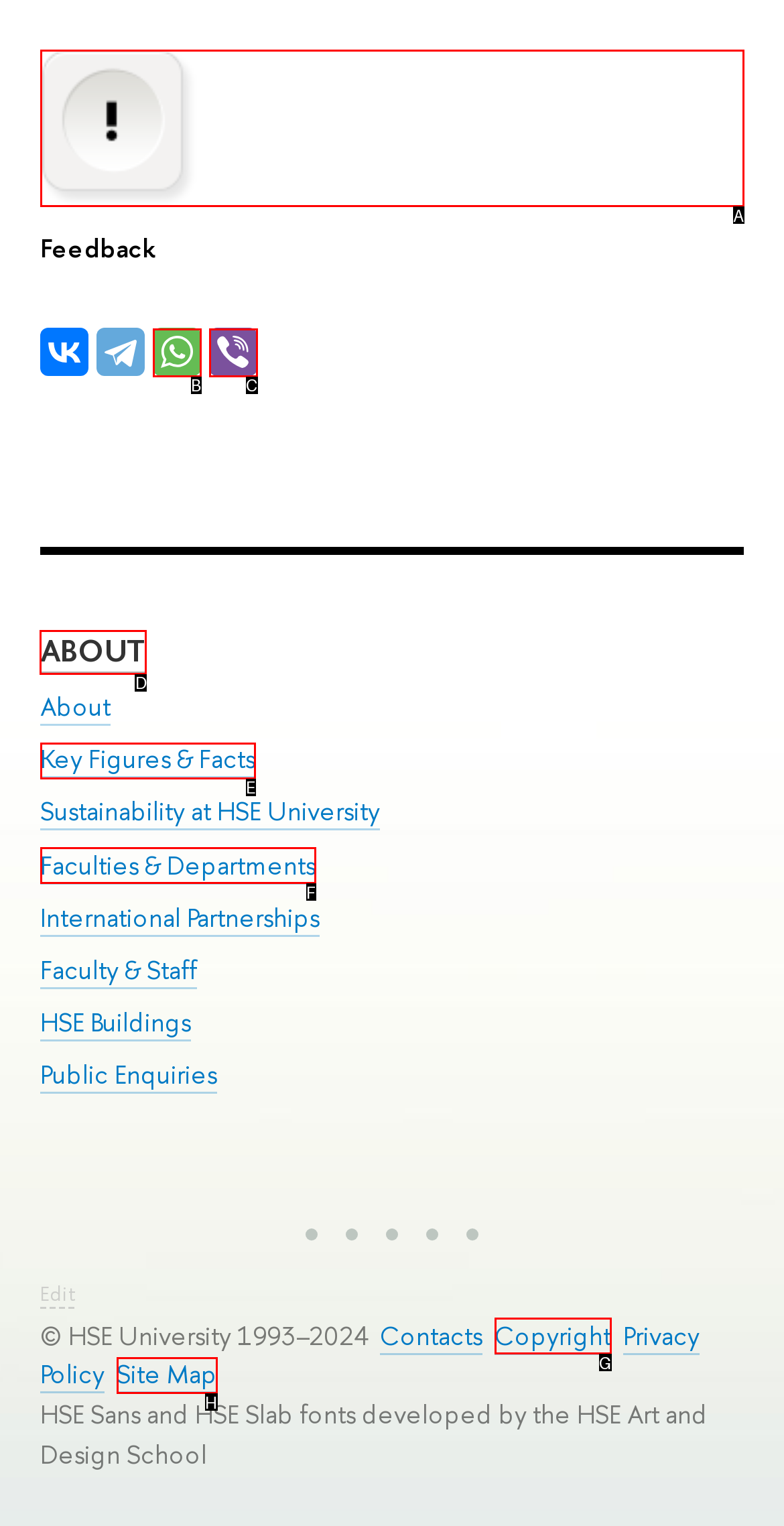Choose the UI element you need to click to carry out the task: Enter your name.
Respond with the corresponding option's letter.

None